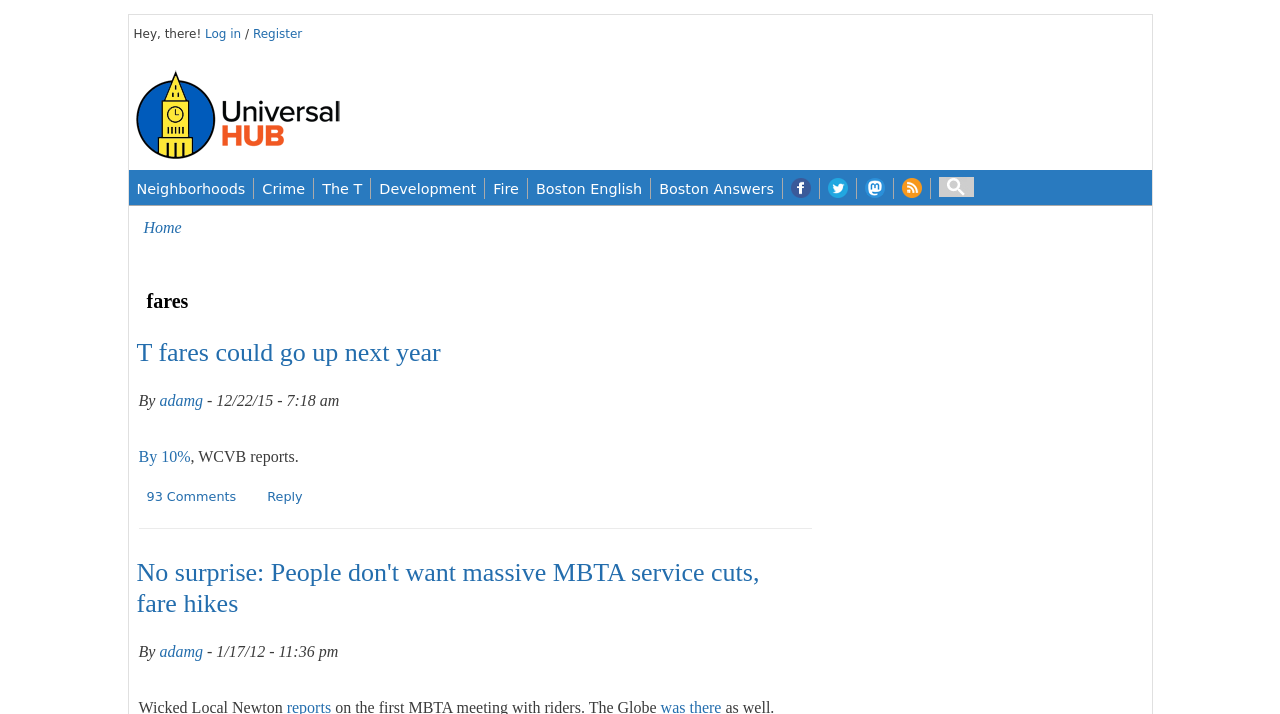Identify the bounding box coordinates of the section that should be clicked to achieve the task described: "Go to 'Main Index'".

None